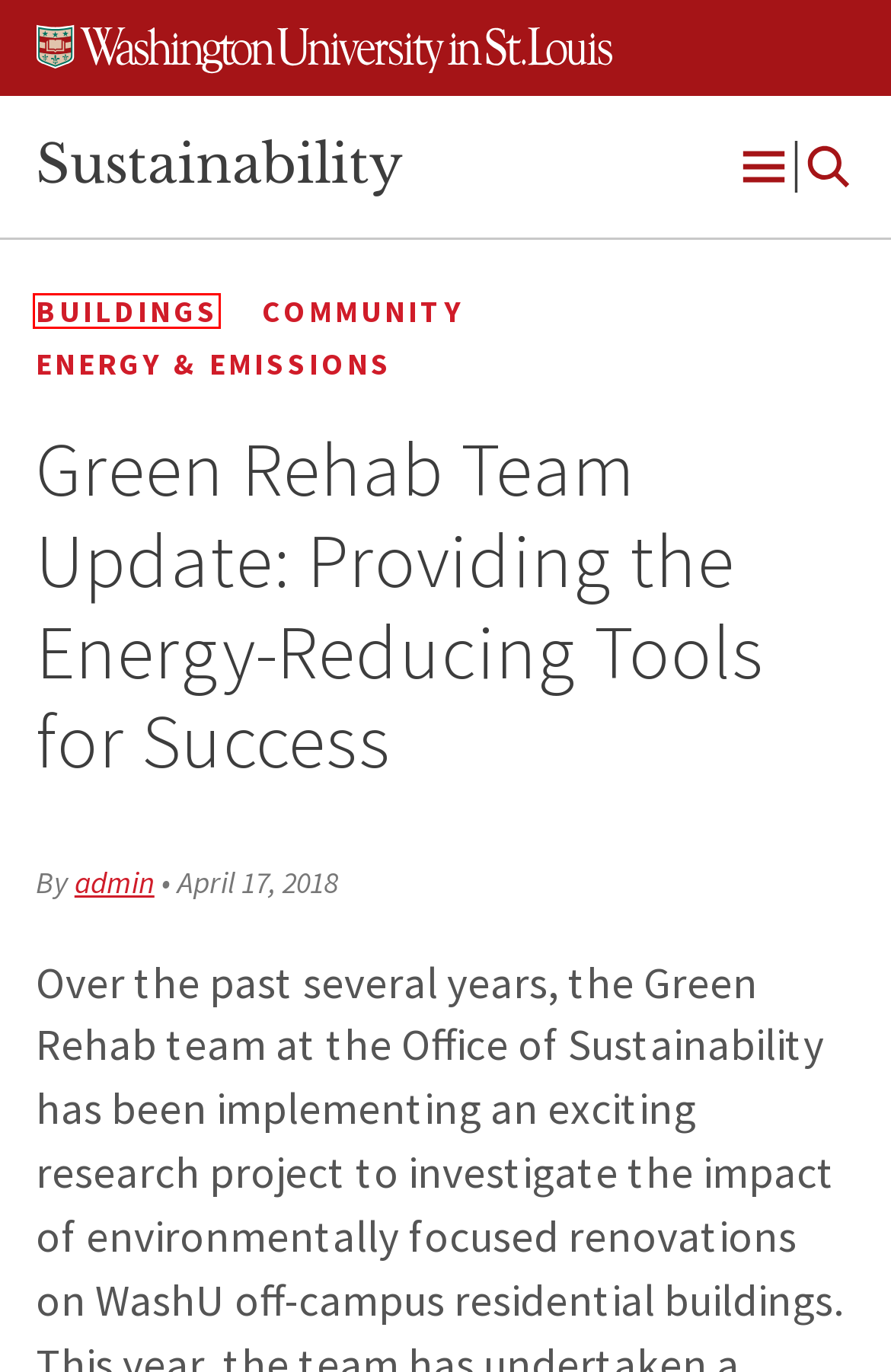You are given a screenshot of a webpage with a red rectangle bounding box around a UI element. Select the webpage description that best matches the new webpage after clicking the element in the bounding box. Here are the candidates:
A. admin | Sustainability | Washington University in St. Louis
B. Community
	Featured
	Featured
	homepage
	School of Medicine | Sustainability
C. Sam Emery | Sustainability | Washington University in St. Louis
D. Green Rehab | Sustainability | Washington University in St. Louis
E. Energy & Emissions
	Featured
	homepage
	School of Medicine
	Waste | Sustainability
F. Home  | Sustainability | Washington University in St. Louis
G. Megan Krause | Sustainability | Washington University in St. Louis
H. Buildings
	Featured
	homepage
	School of Medicine
	Transportation | Sustainability

H